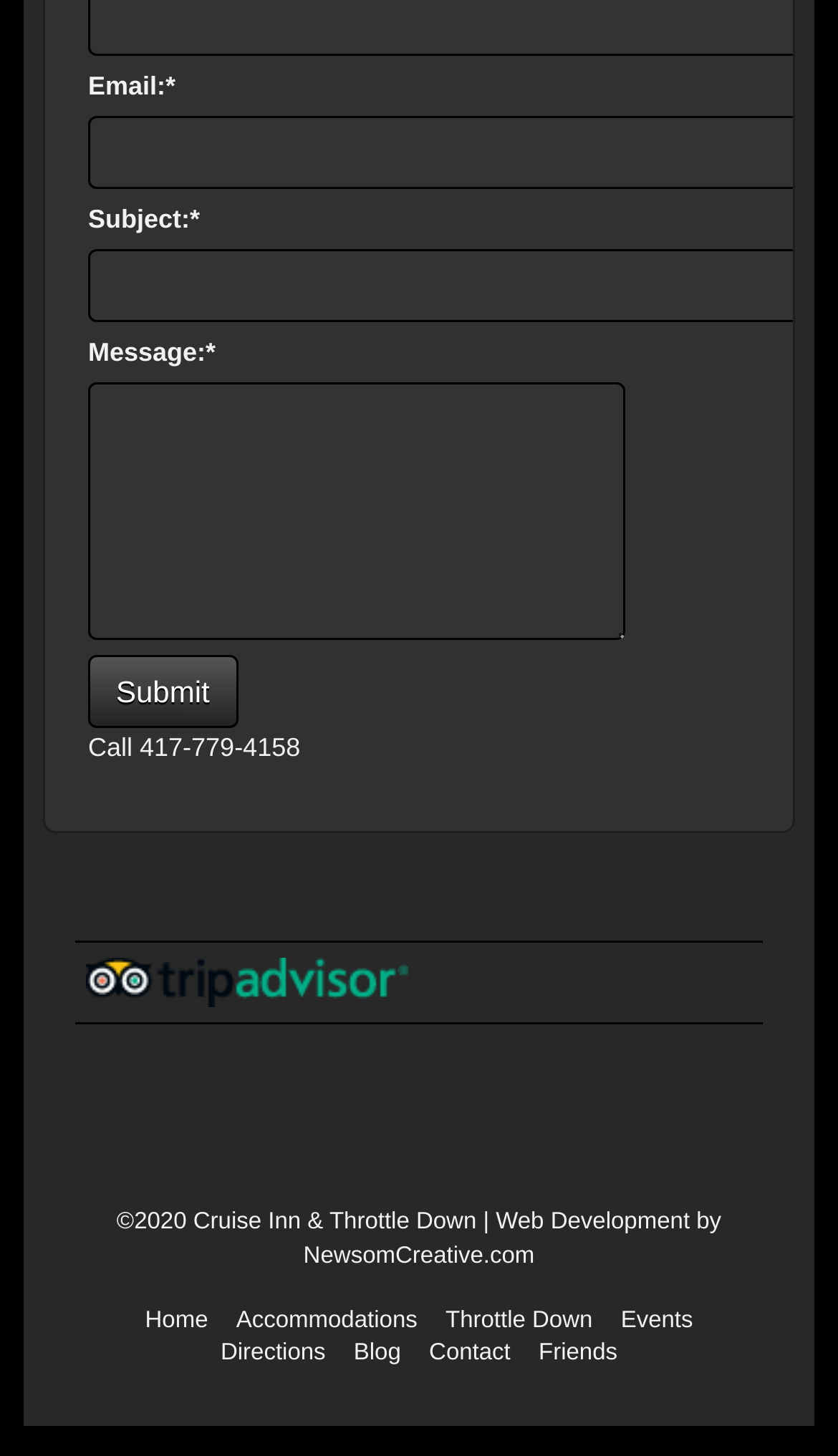Extract the bounding box of the UI element described as: "Blog".

[0.422, 0.921, 0.479, 0.939]